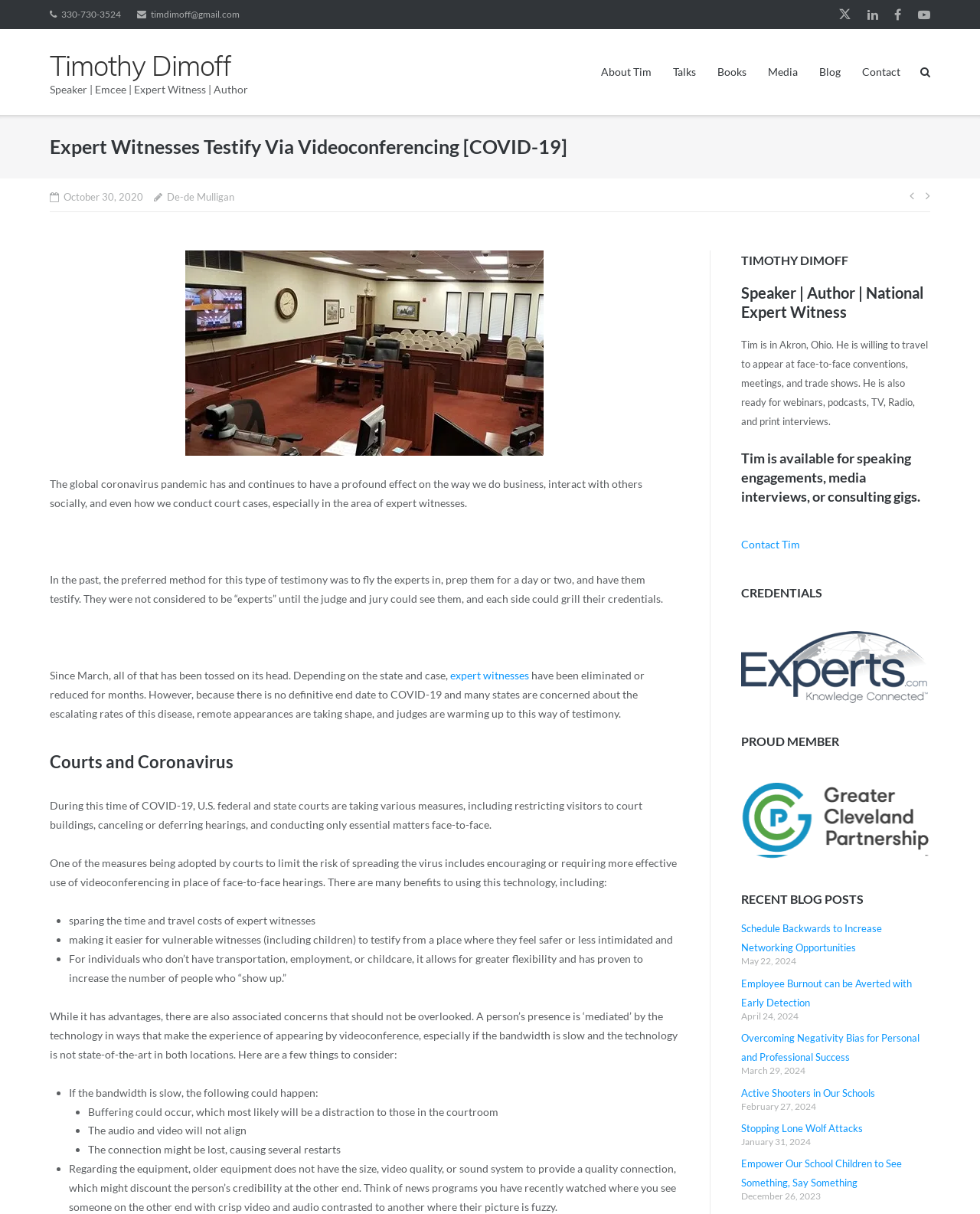Please identify the bounding box coordinates of the clickable area that will allow you to execute the instruction: "Learn more about Timothy Dimoff's credentials".

[0.756, 0.48, 0.949, 0.496]